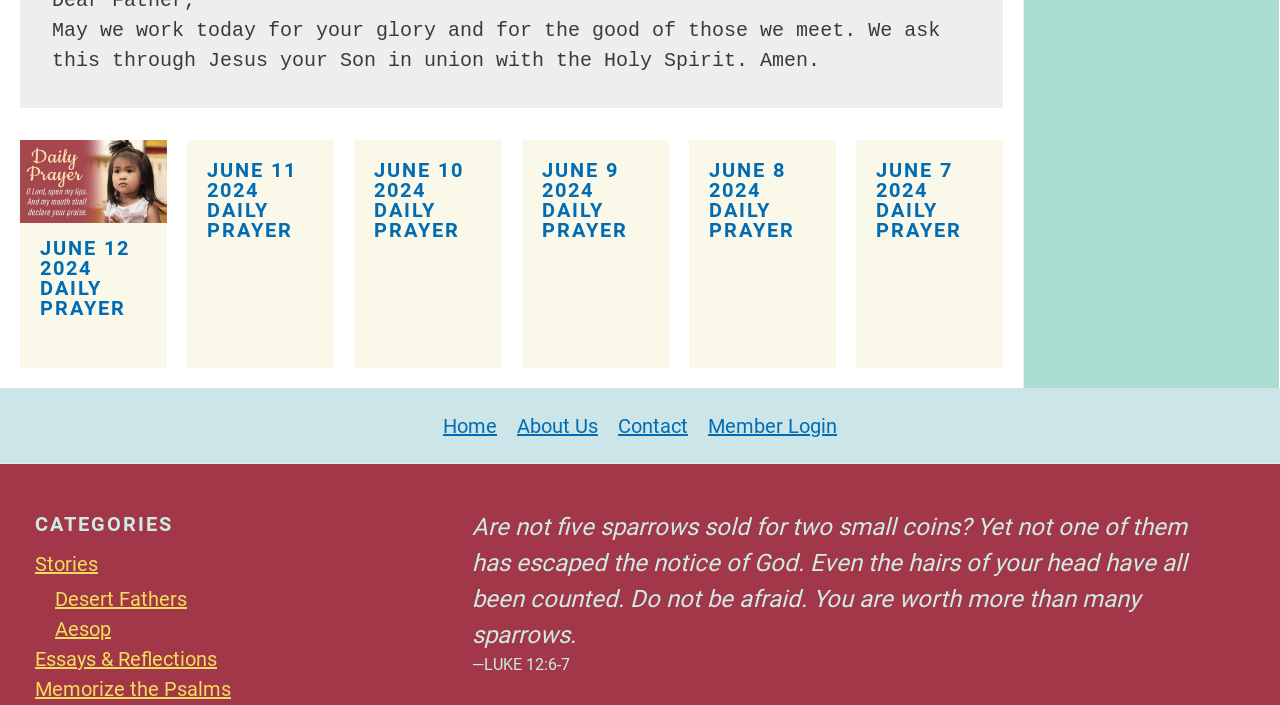Identify the bounding box coordinates for the element that needs to be clicked to fulfill this instruction: "Click on the 'Member Login' link". Provide the coordinates in the format of four float numbers between 0 and 1: [left, top, right, bottom].

[0.545, 0.582, 0.654, 0.625]